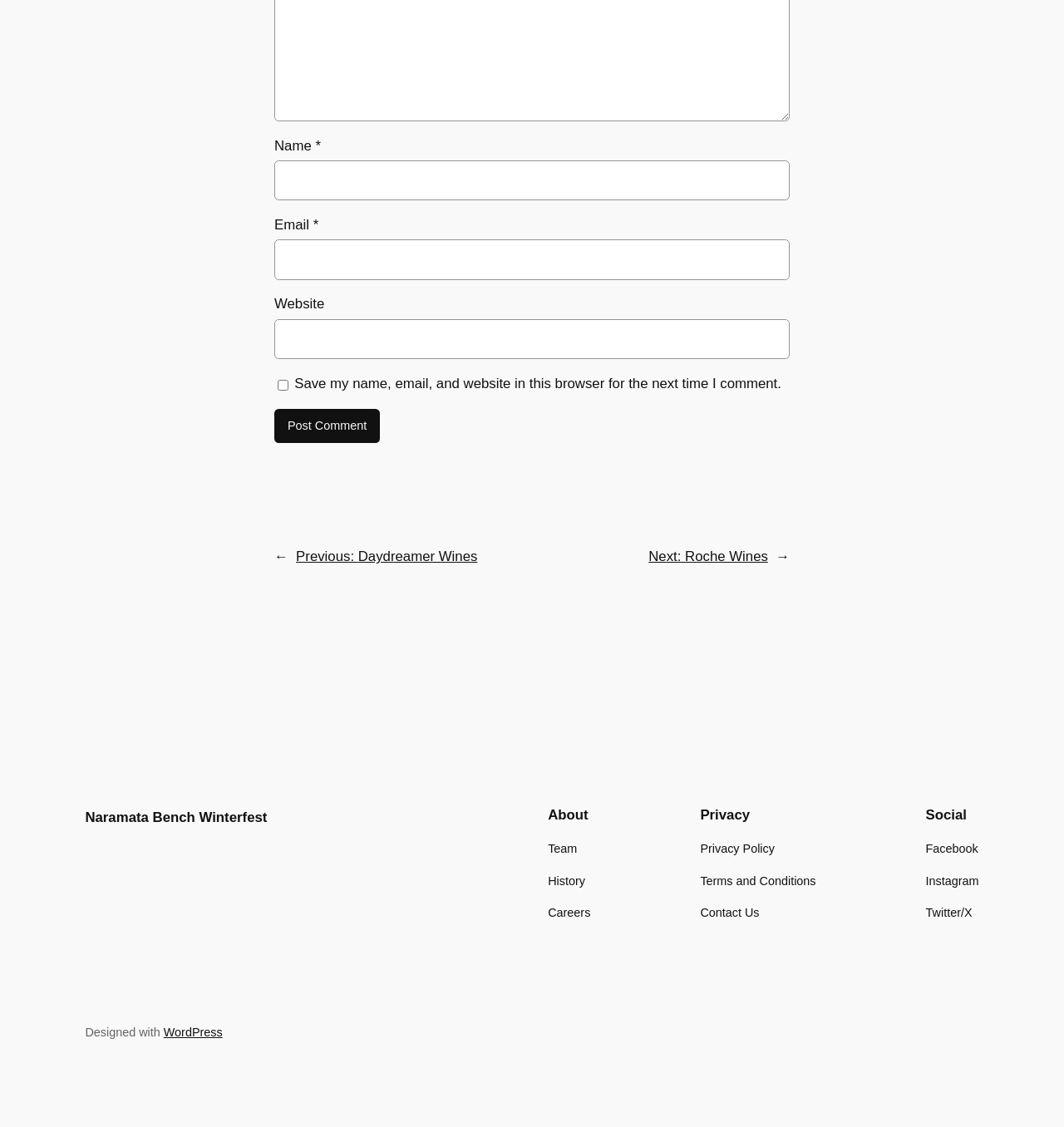How many navigation sections are there? Observe the screenshot and provide a one-word or short phrase answer.

4